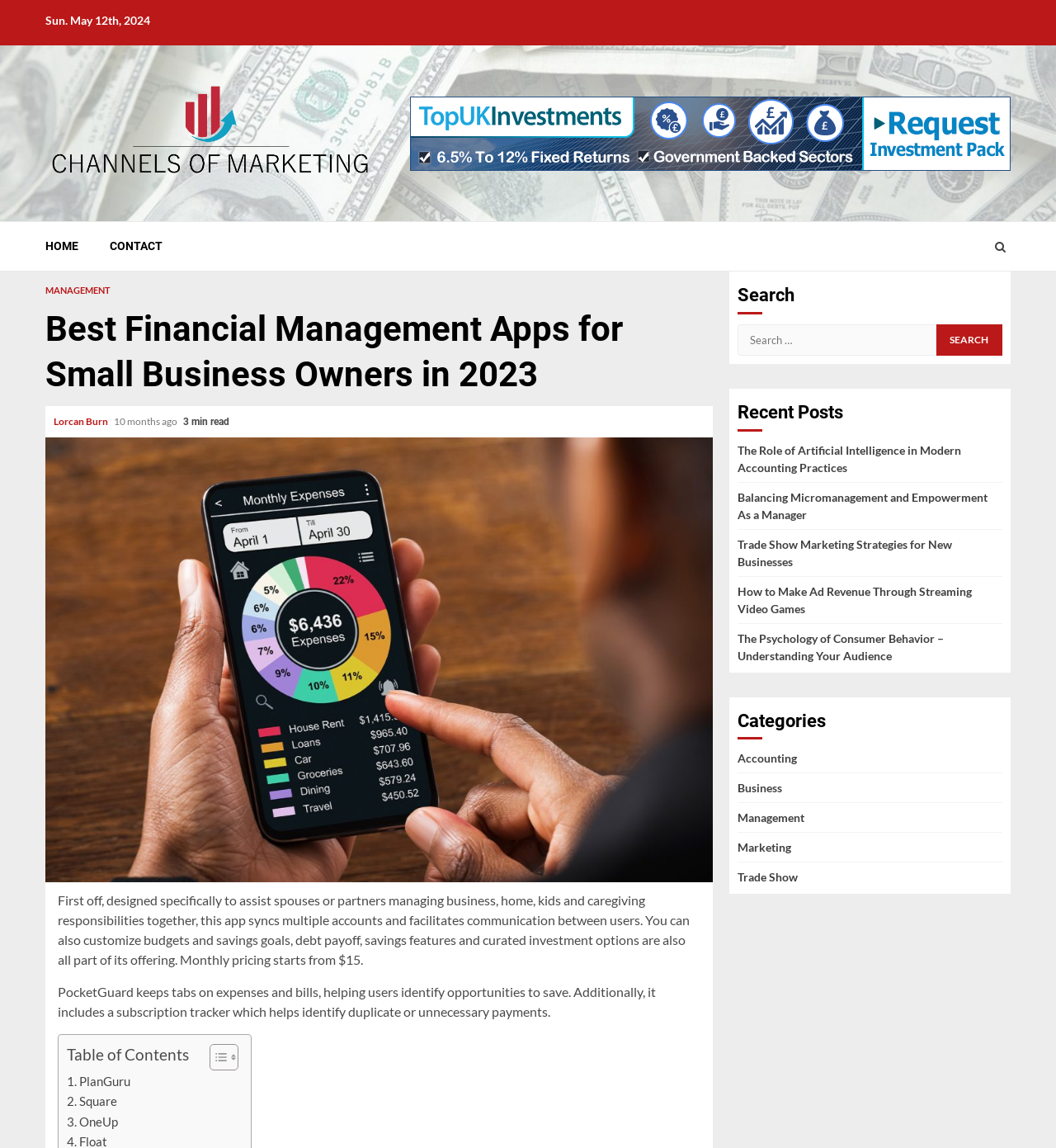How much does the app cost per month?
Please use the image to provide an in-depth answer to the question.

The cost of the app can be found in the description of the app, which states that 'Monthly pricing starts from $15'.